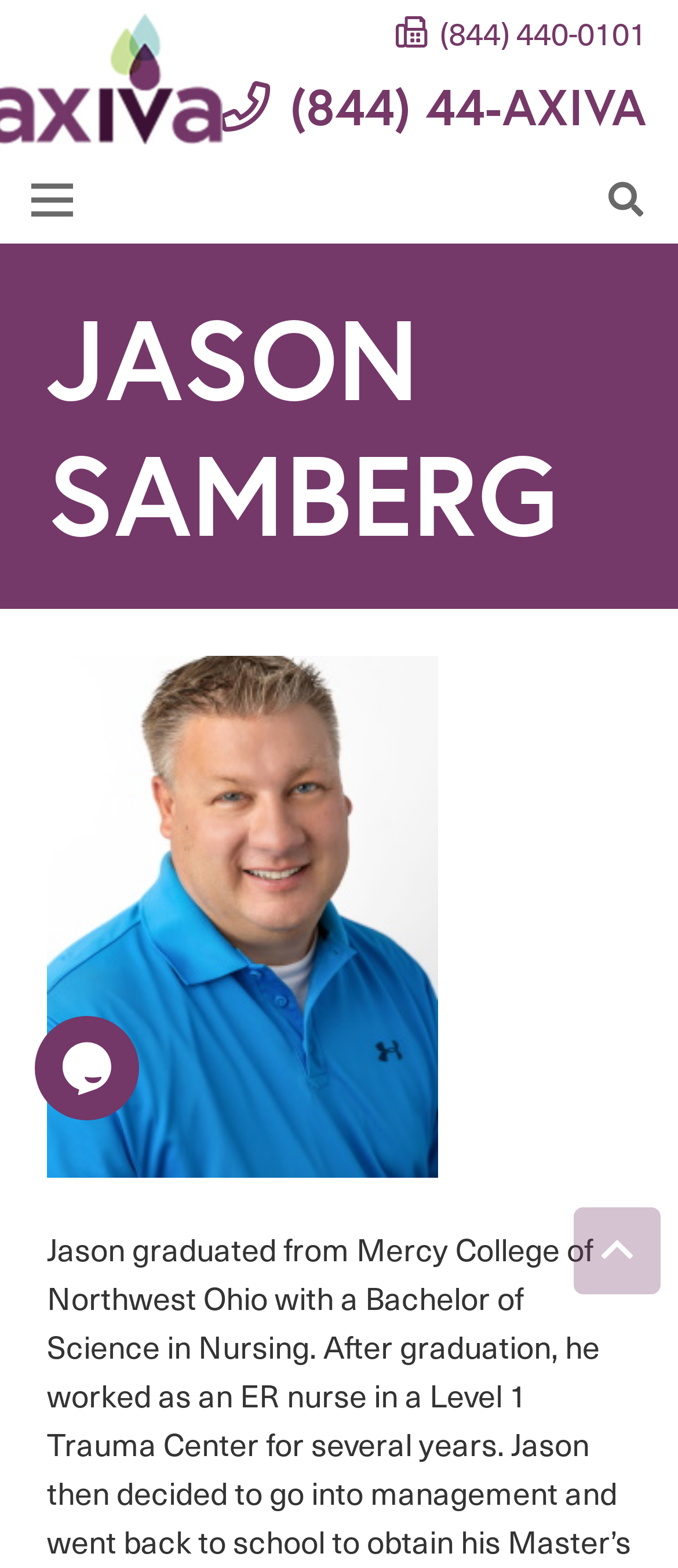Consider the image and give a detailed and elaborate answer to the question: 
What is the purpose of the link at the bottom right?

I found the link by looking at the bottom right section of the webpage, where I saw a link element with the text 'Back to top', which suggests that it allows users to scroll back to the top of the webpage.